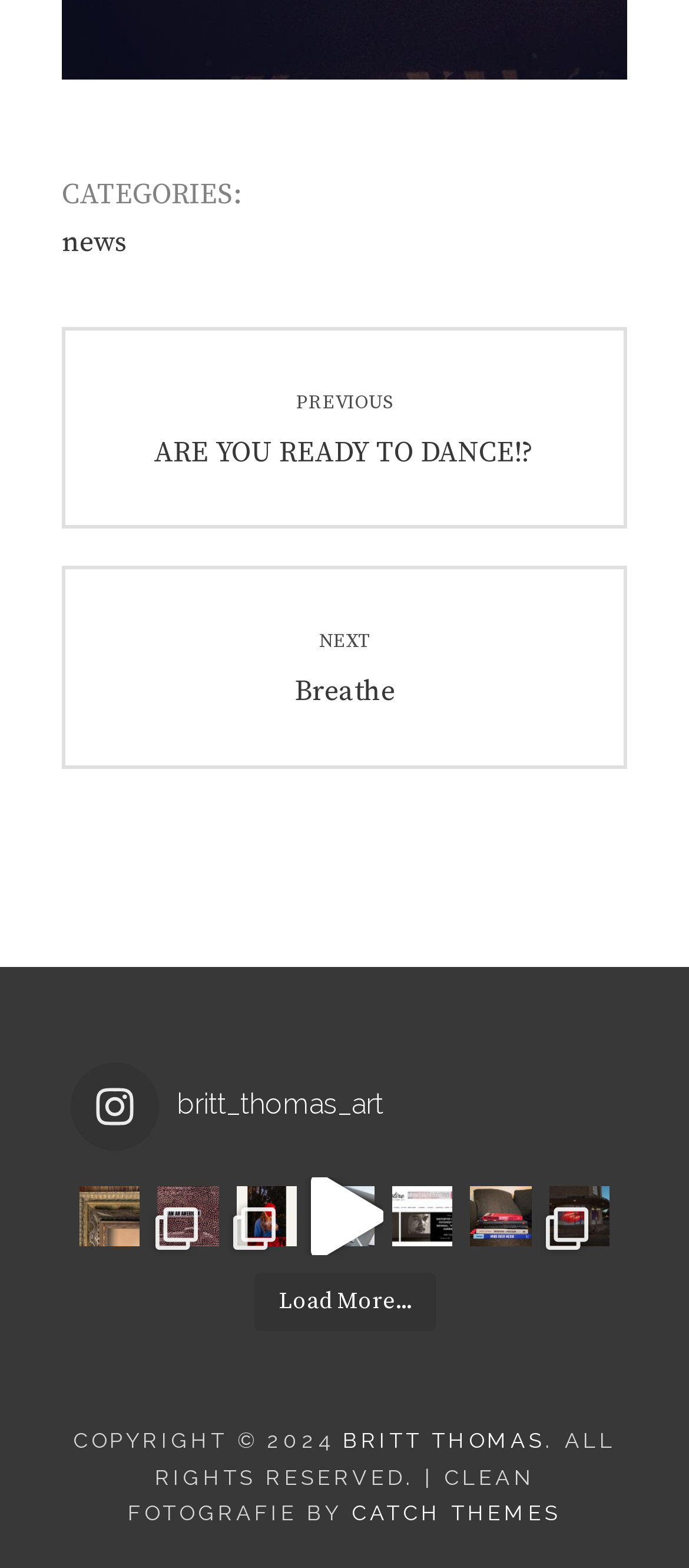Please determine the bounding box coordinates of the area that needs to be clicked to complete this task: 'Check COPYRIGHT information'. The coordinates must be four float numbers between 0 and 1, formatted as [left, top, right, bottom].

[0.106, 0.911, 0.497, 0.927]